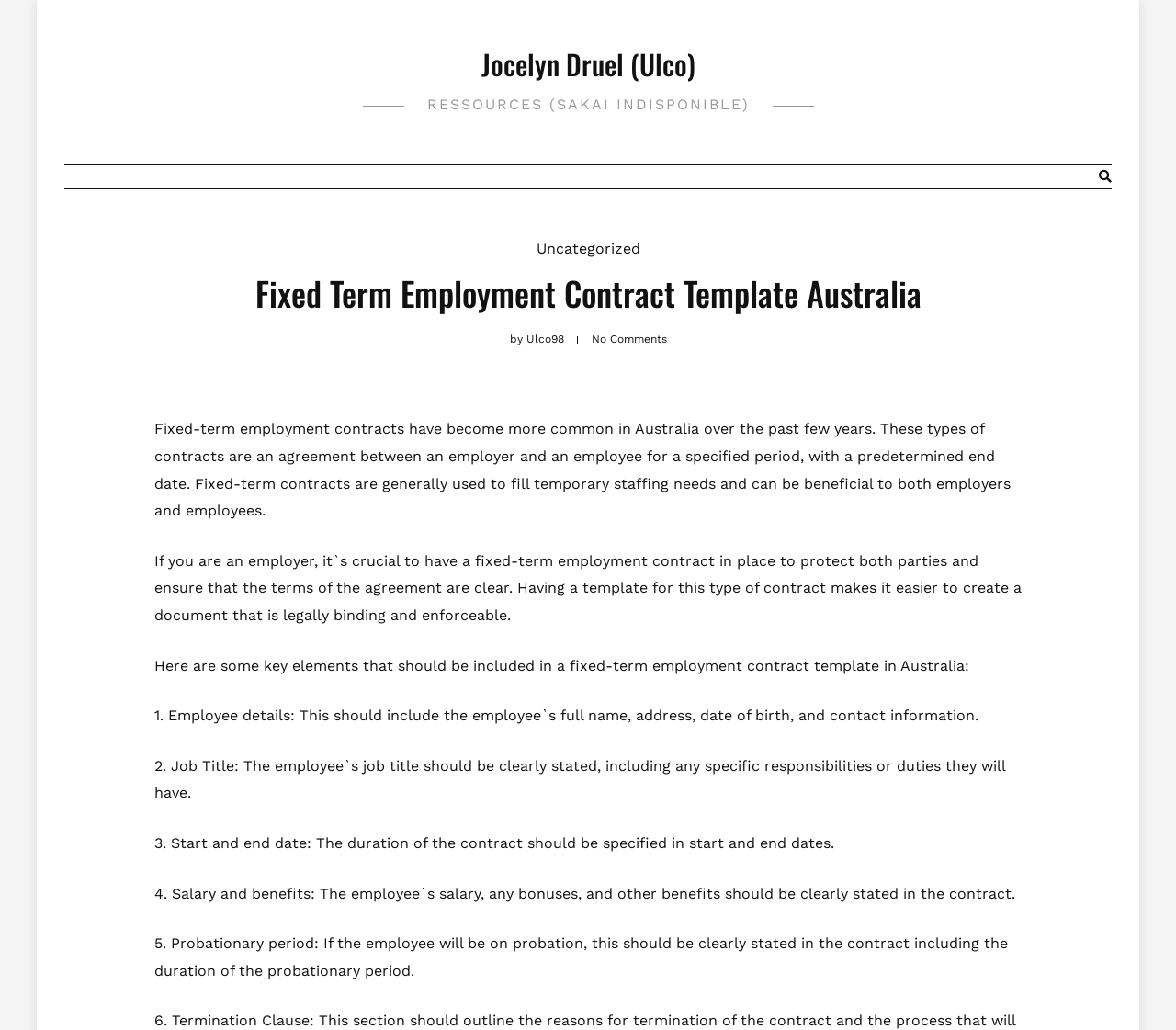Find the bounding box coordinates for the UI element whose description is: "name="s" placeholder="Search & hit enter..."". The coordinates should be four float numbers between 0 and 1, in the format [left, top, right, bottom].

[0.914, 0.15, 0.928, 0.193]